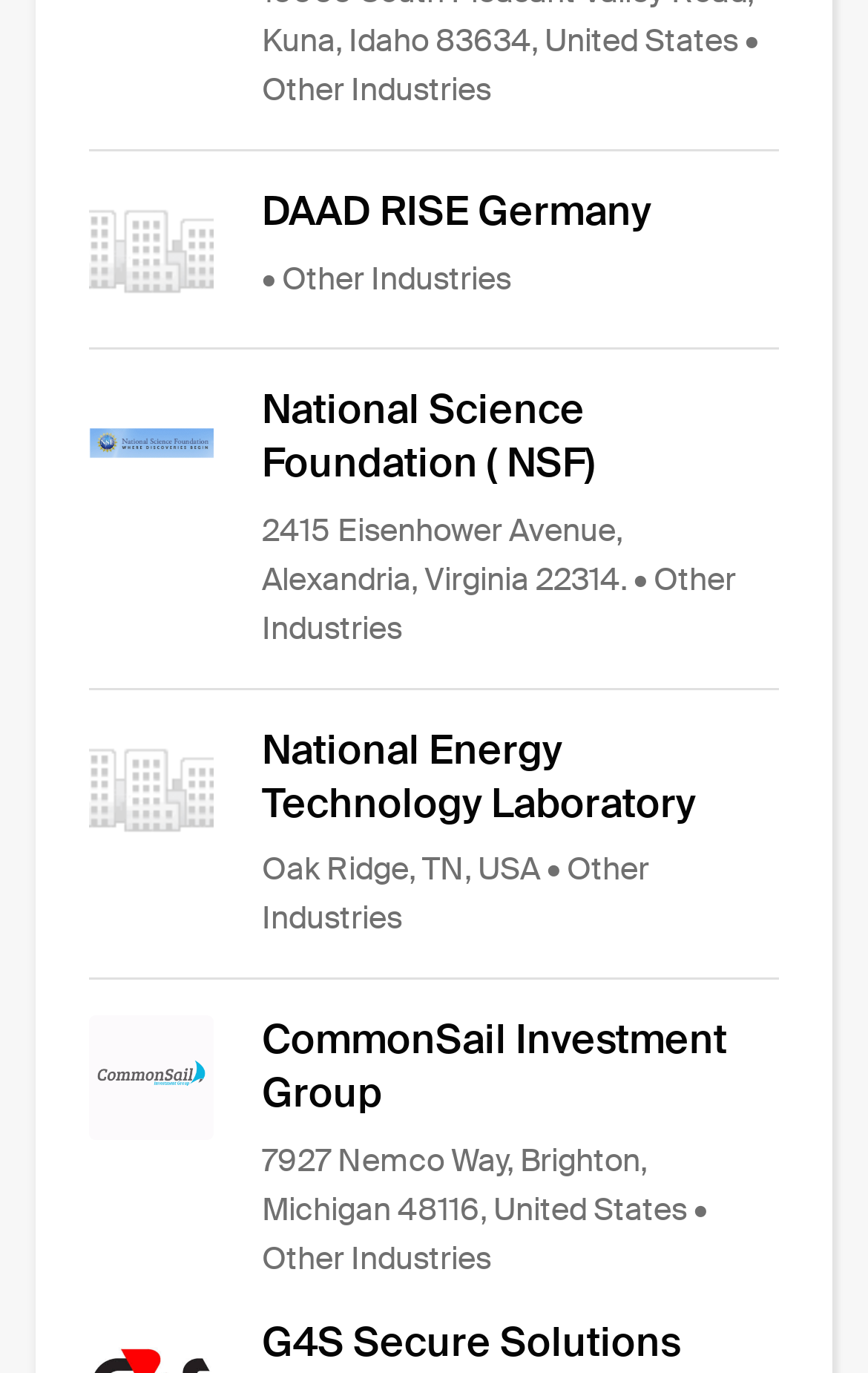Use a single word or phrase to answer the question: What is the name of the organization with the address 2415 Eisenhower Avenue, Alexandria, Virginia 22314?

National Science Foundation (NSF)